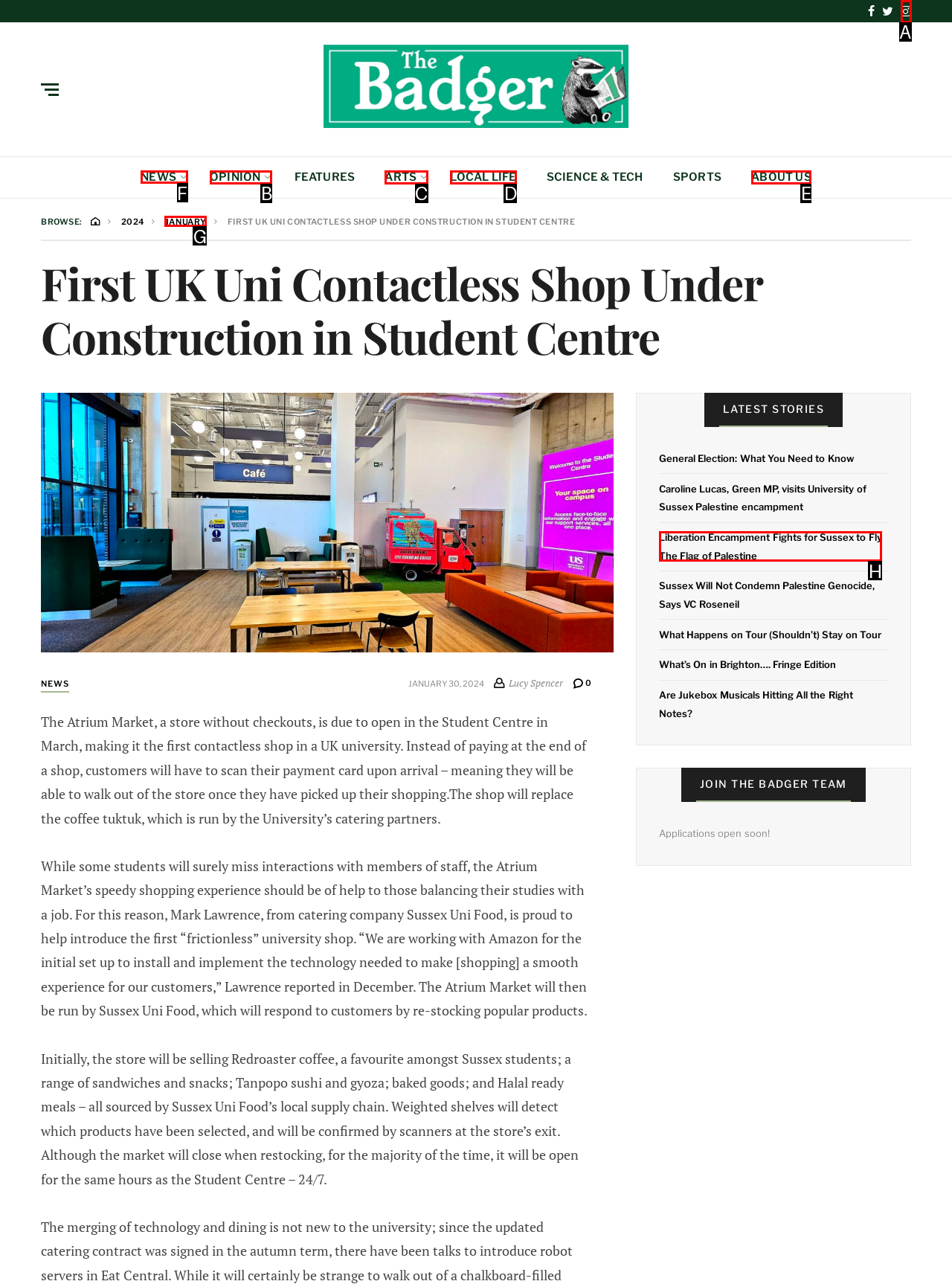Identify the correct lettered option to click in order to perform this task: Read the latest news. Respond with the letter.

F